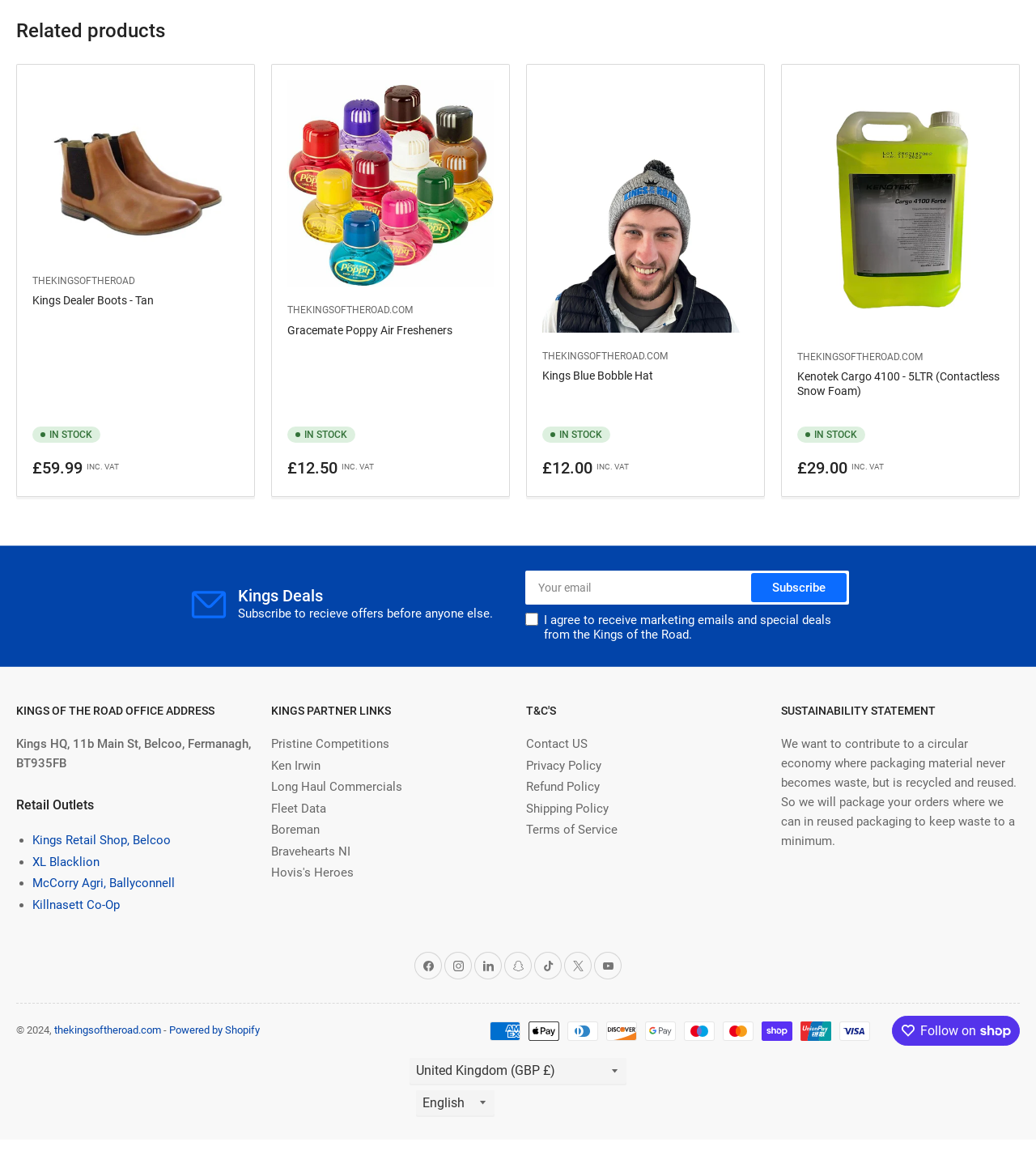Identify the bounding box of the HTML element described as: "Contact".

None